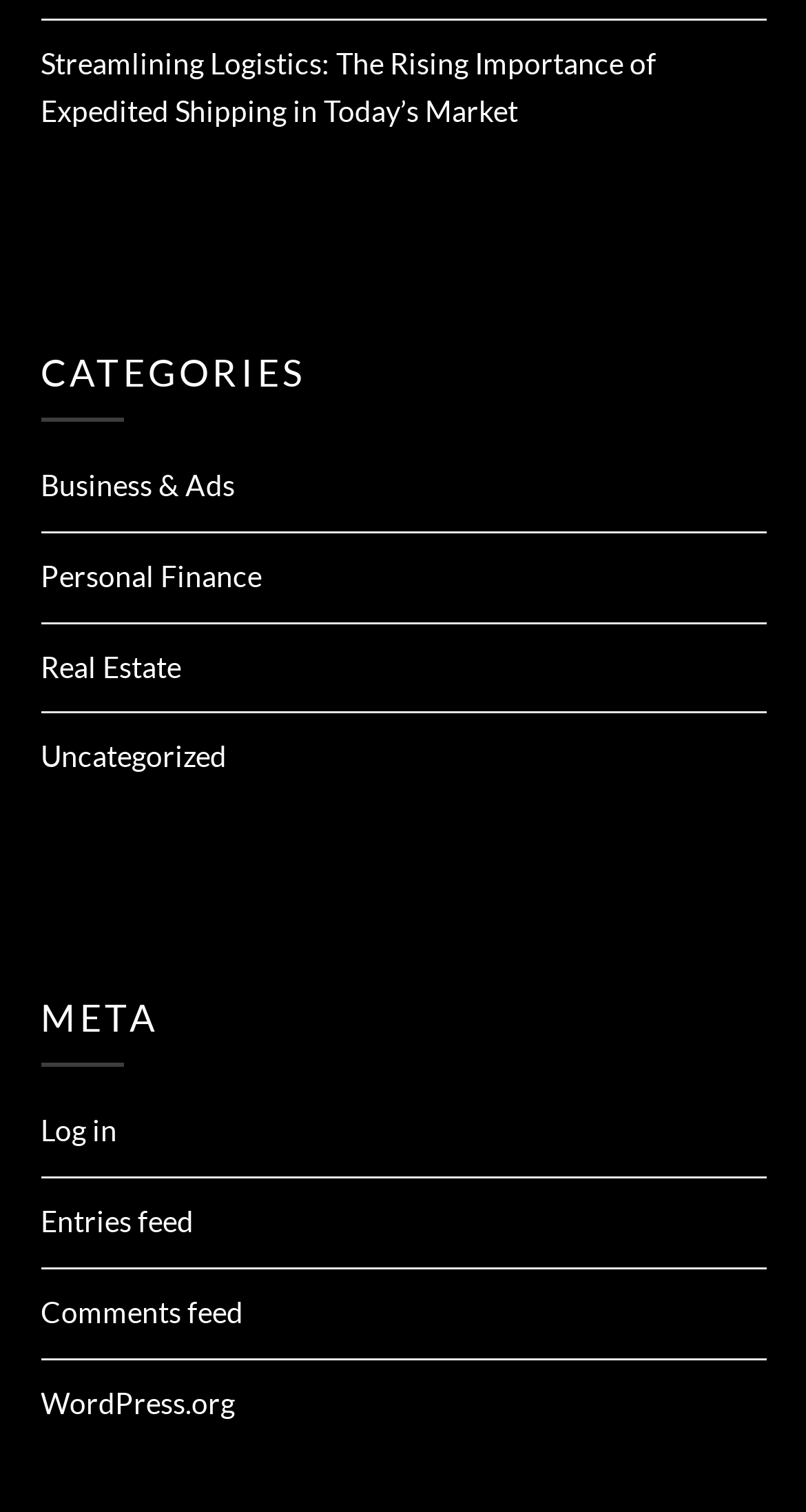Please find and report the bounding box coordinates of the element to click in order to perform the following action: "Read the article about expedited shipping". The coordinates should be expressed as four float numbers between 0 and 1, in the format [left, top, right, bottom].

[0.05, 0.031, 0.814, 0.085]